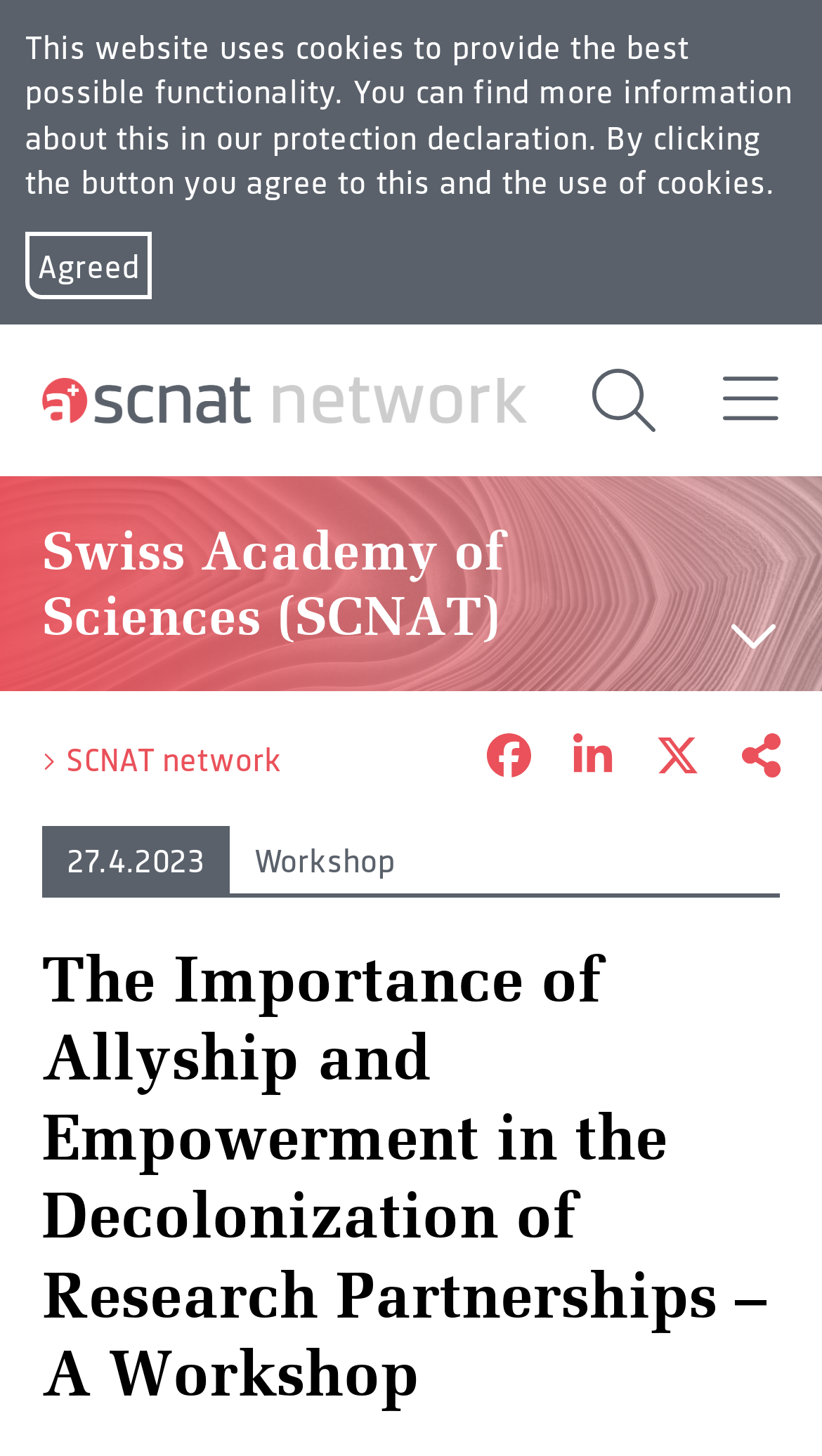Please specify the bounding box coordinates of the element that should be clicked to execute the given instruction: 'Click the search button'. Ensure the coordinates are four float numbers between 0 and 1, expressed as [left, top, right, bottom].

[0.717, 0.252, 0.799, 0.298]